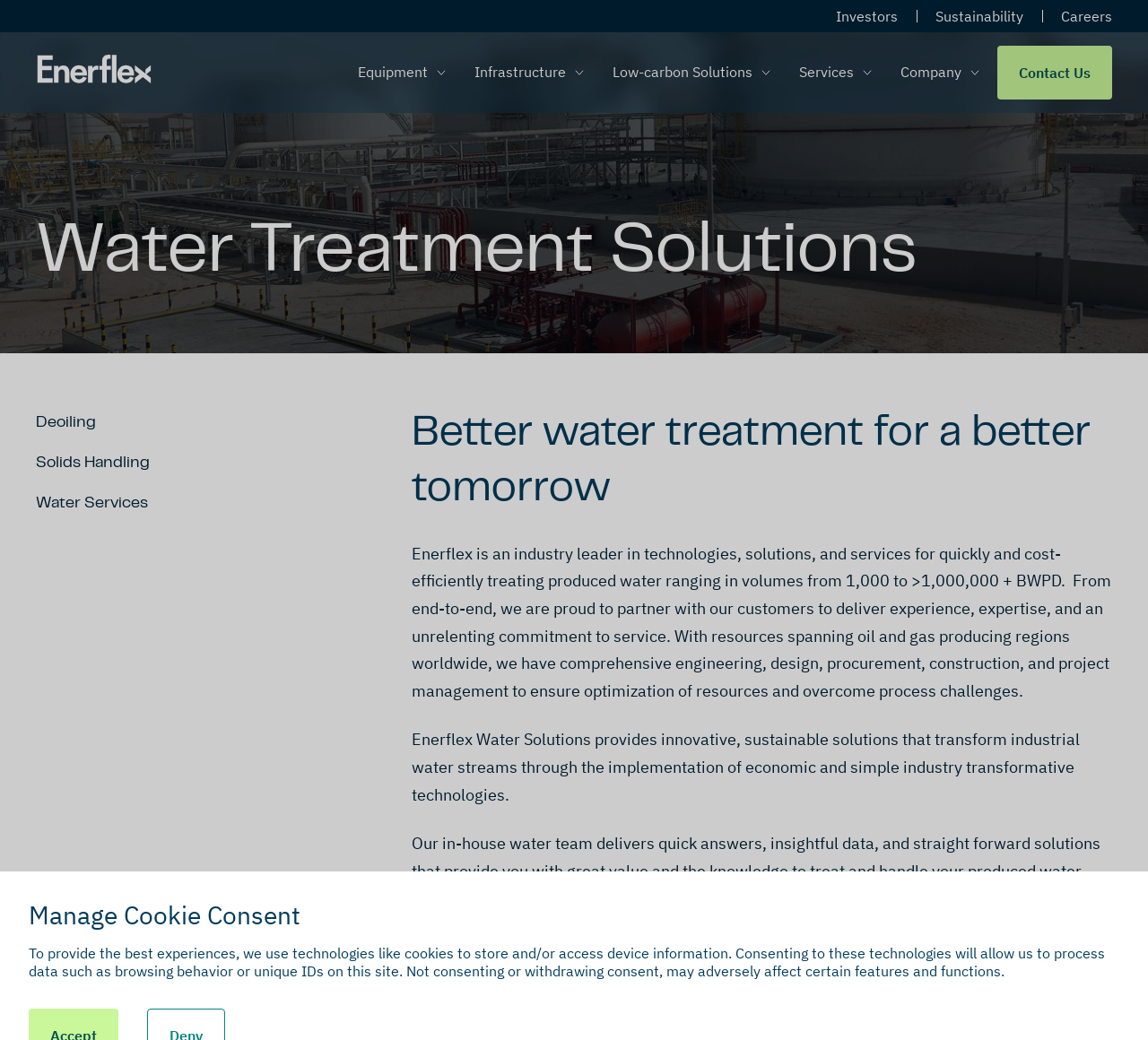What is the company name of the website?
Answer with a single word or phrase, using the screenshot for reference.

Enerflex